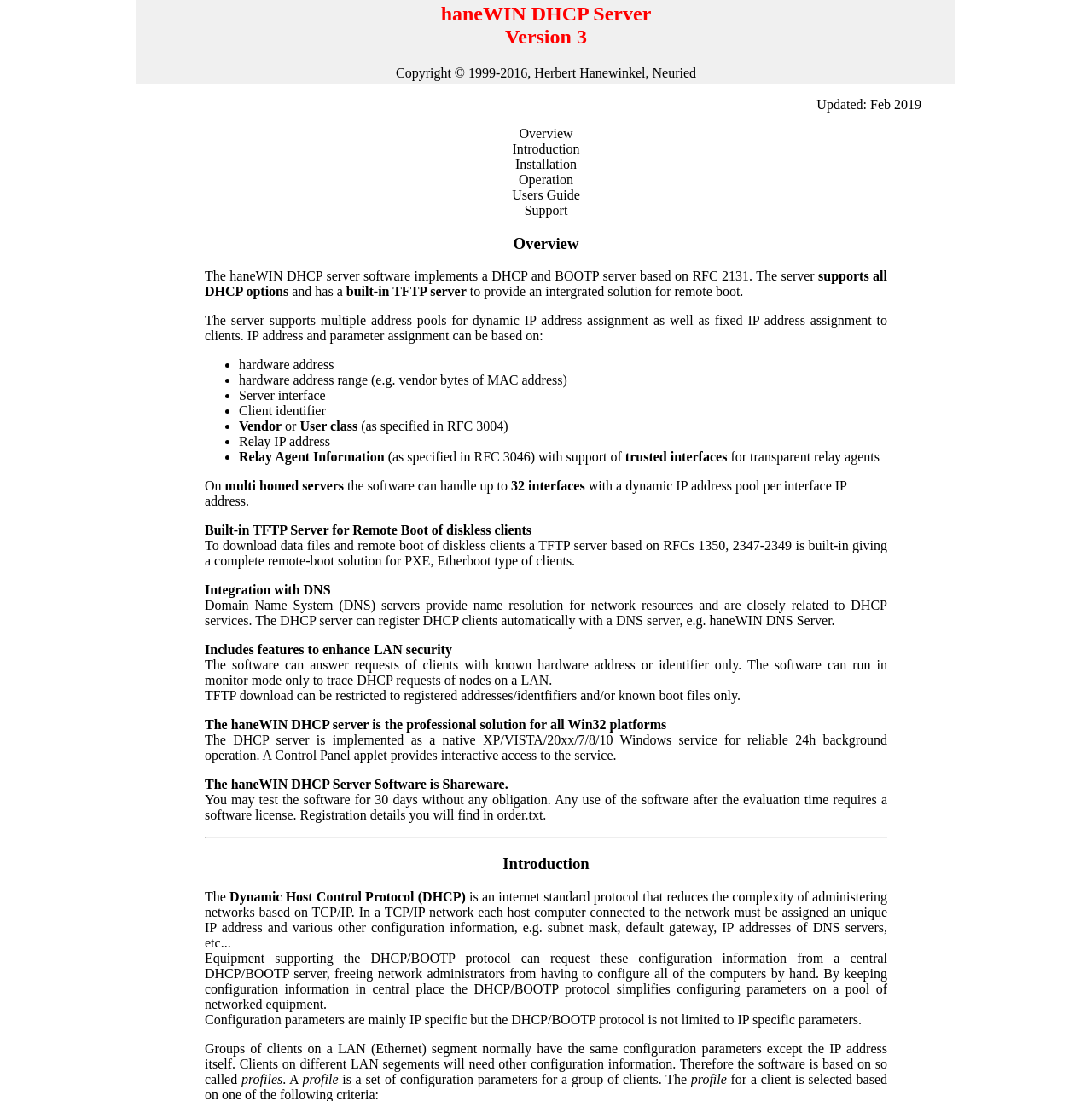Given the element description: "Support", predict the bounding box coordinates of this UI element. The coordinates must be four float numbers between 0 and 1, given as [left, top, right, bottom].

[0.48, 0.184, 0.52, 0.197]